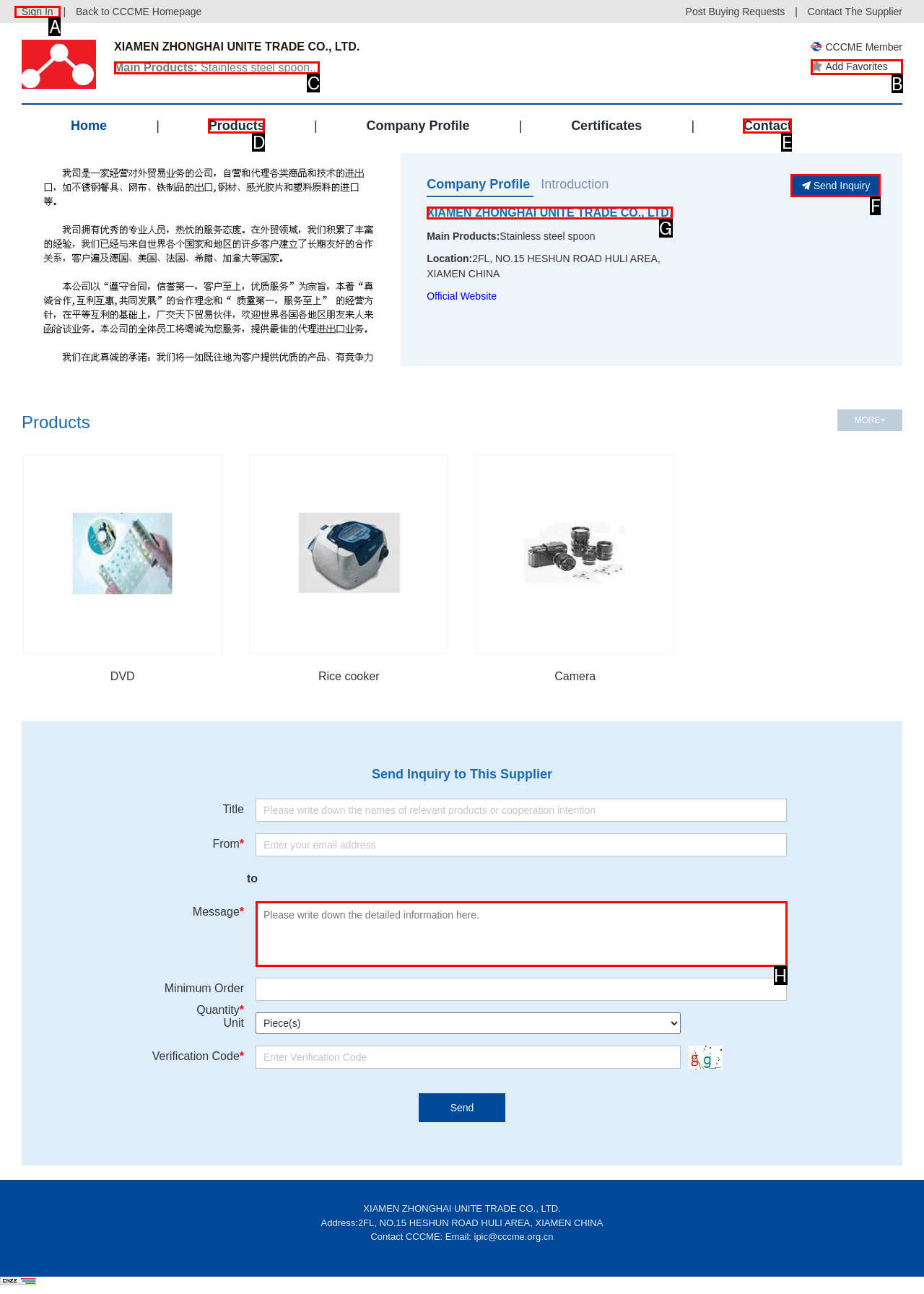Choose the UI element you need to click to carry out the task: Send inquiry.
Respond with the corresponding option's letter.

F